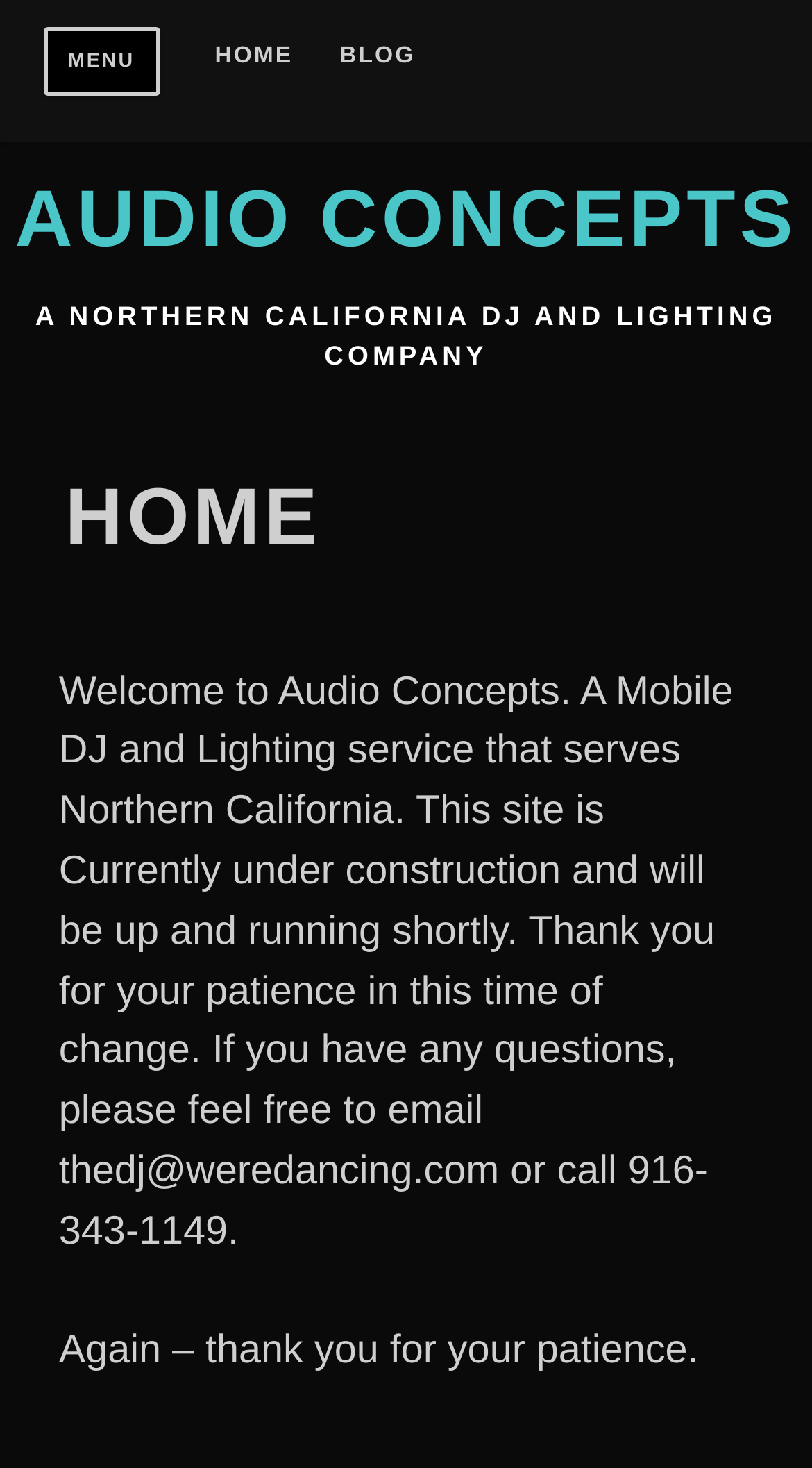How can users contact the company?
Look at the screenshot and respond with a single word or phrase.

Email or call